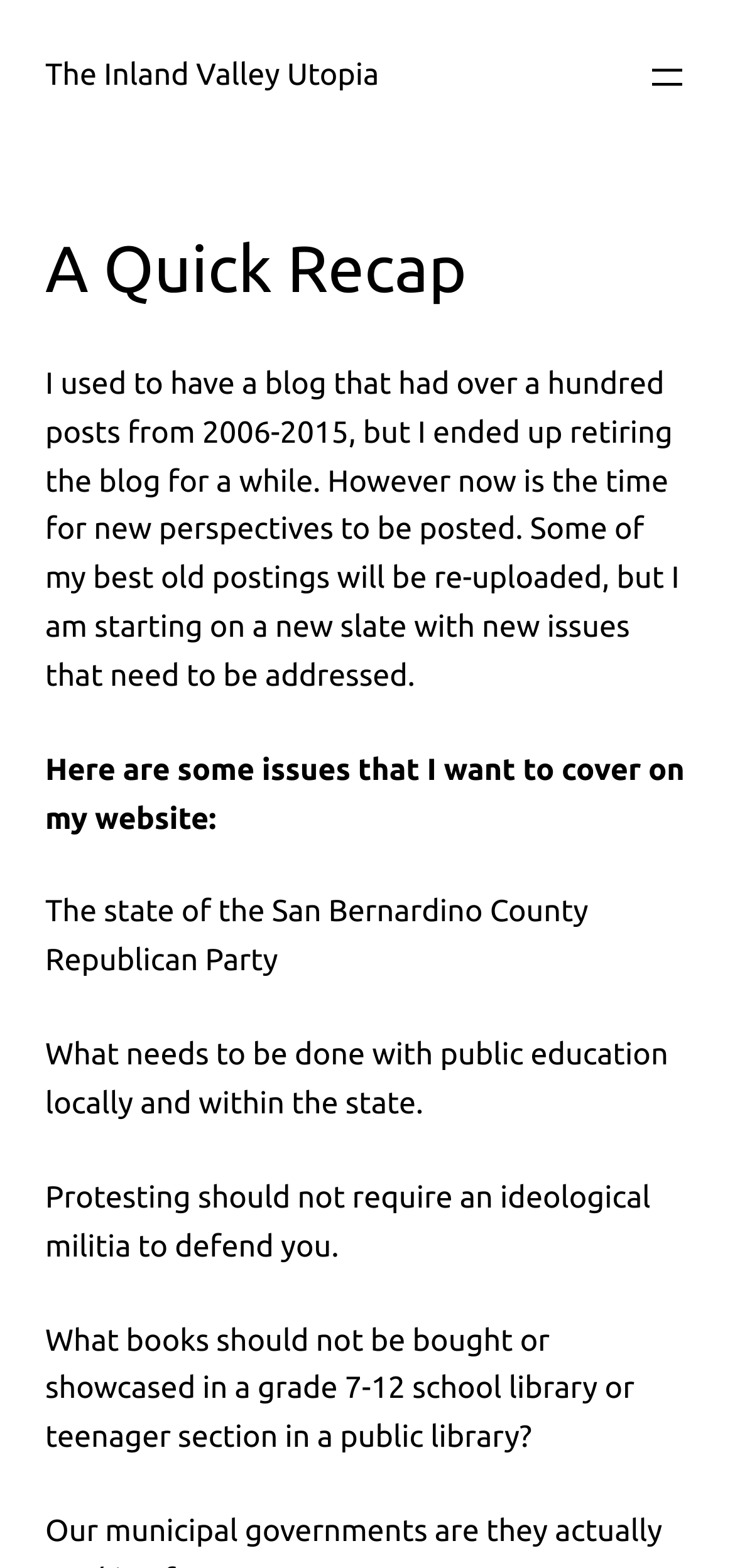Generate the text of the webpage's primary heading.

A Quick Recap